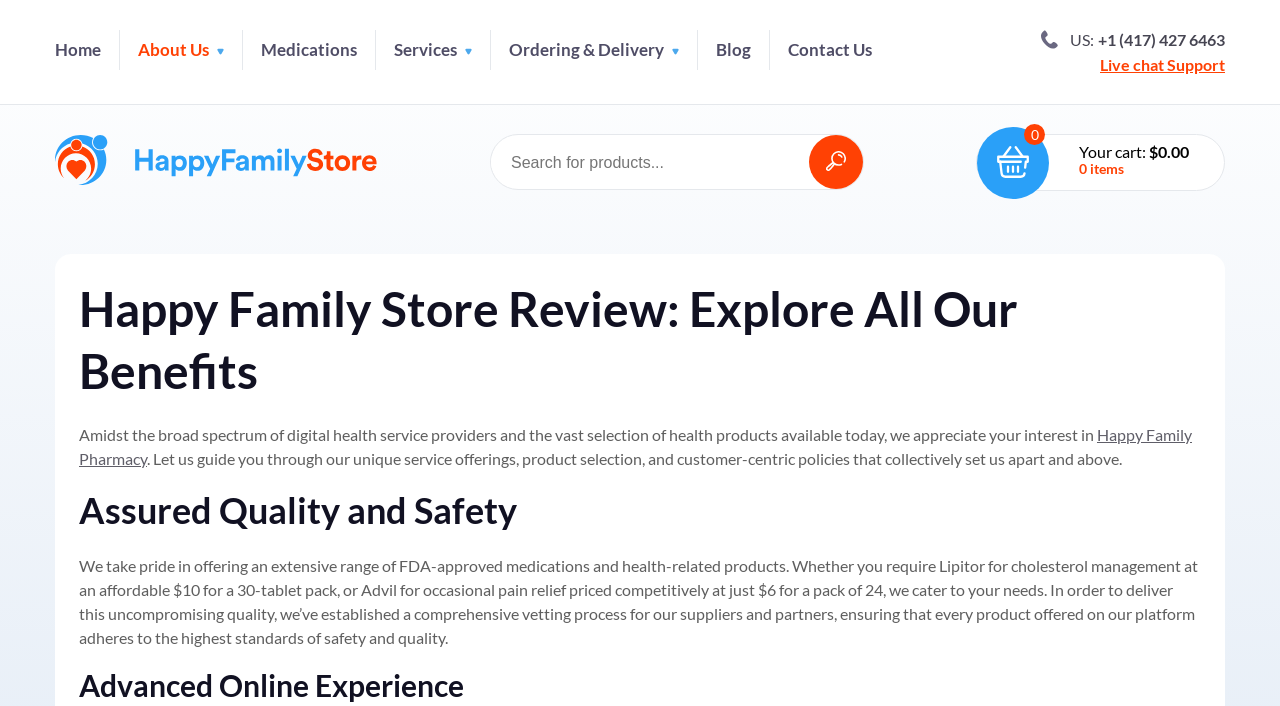Offer a detailed explanation of the webpage layout and contents.

The webpage is about Happy Family Pharmacy, a digital health service provider. At the top, there is a navigation menu with seven links: Home, About Us, Medications, Services, Ordering & Delivery, Blog, and Contact Us. To the right of the navigation menu, there is a phone number link with a small flag icon next to it, and a link for live chat support.

Below the navigation menu, there is a logo of Family Pharmacy with an image, and a search bar with a textbox and a search button. The search button has a small magnifying glass icon.

The main content of the webpage starts with a heading that reads "Happy Family Store Review: Explore All Our Benefits". Below the heading, there is a paragraph of text that welcomes users to Happy Family Pharmacy and invites them to explore their unique service offerings, product selection, and customer-centric policies.

The next section is headed "Assured Quality and Safety", and it describes the pharmacy's commitment to offering FDA-approved medications and health-related products at affordable prices. The text explains that they have a comprehensive vetting process for their suppliers and partners to ensure the highest standards of safety and quality.

Finally, there is a section headed "Advanced Online Experience", but it does not contain any text.